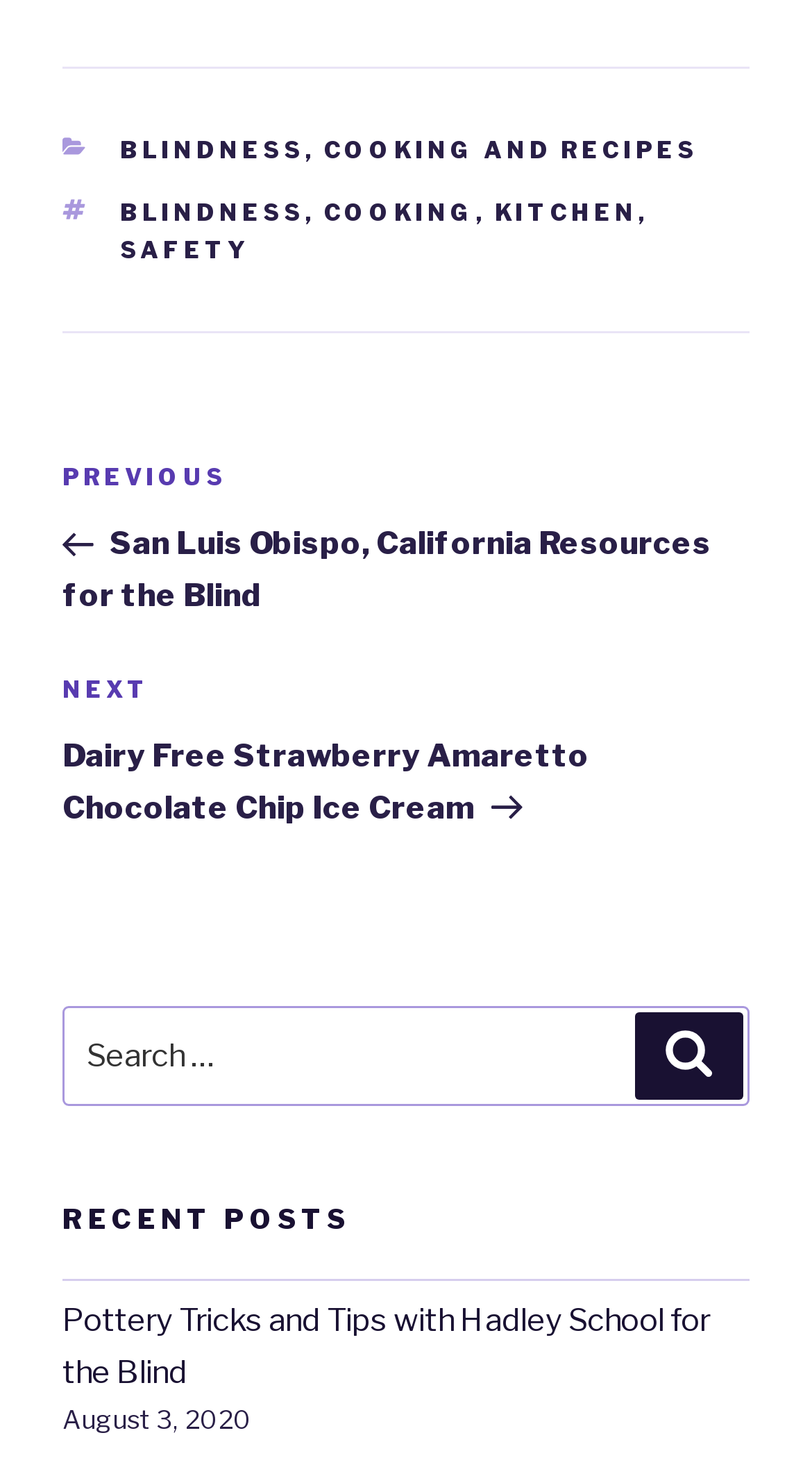Locate the bounding box coordinates of the element that should be clicked to fulfill the instruction: "Search for something".

[0.077, 0.69, 0.923, 0.759]